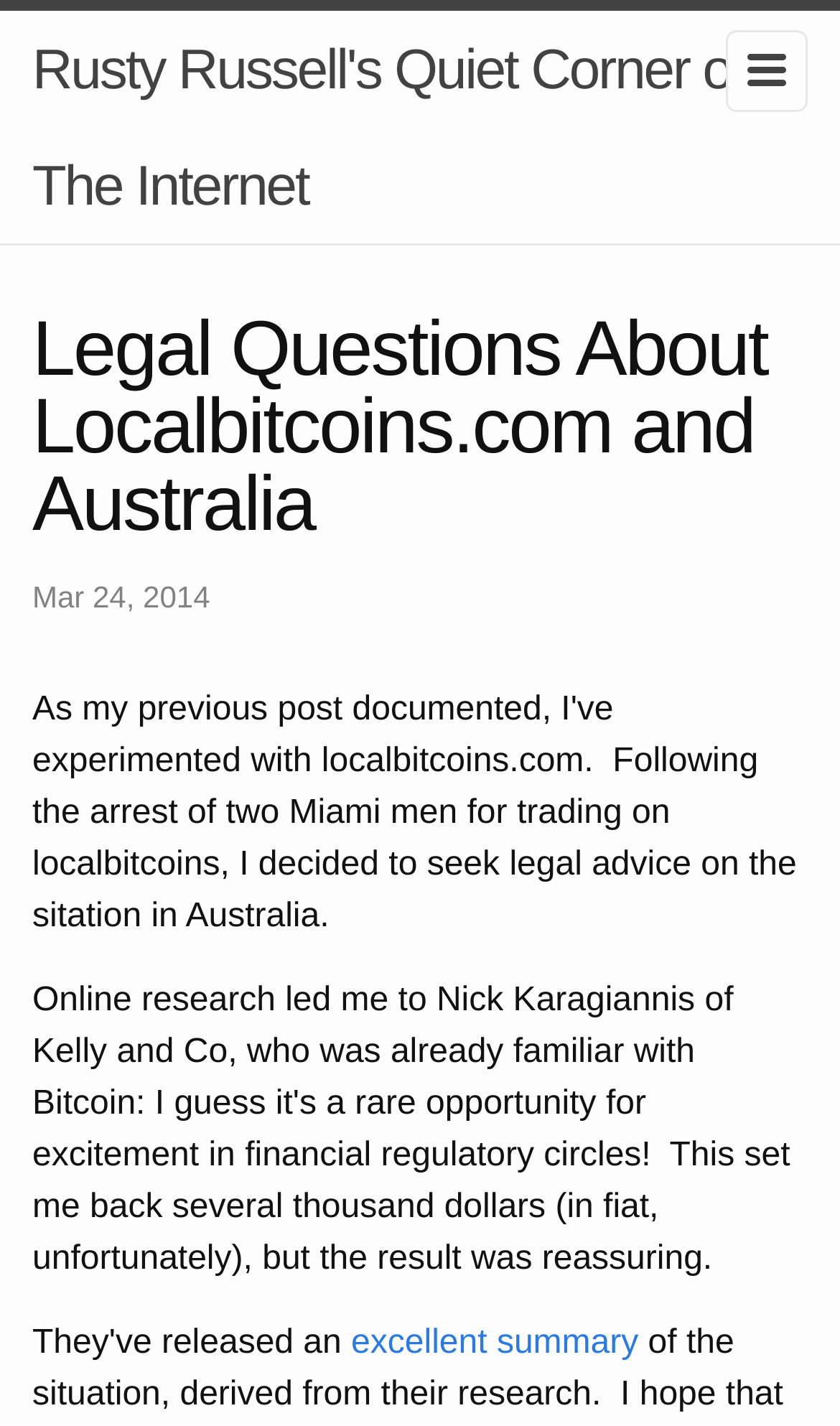Please find the bounding box coordinates (top-left x, top-left y, bottom-right x, bottom-right y) in the screenshot for the UI element described as follows: excellent summary

[0.418, 0.929, 0.76, 0.955]